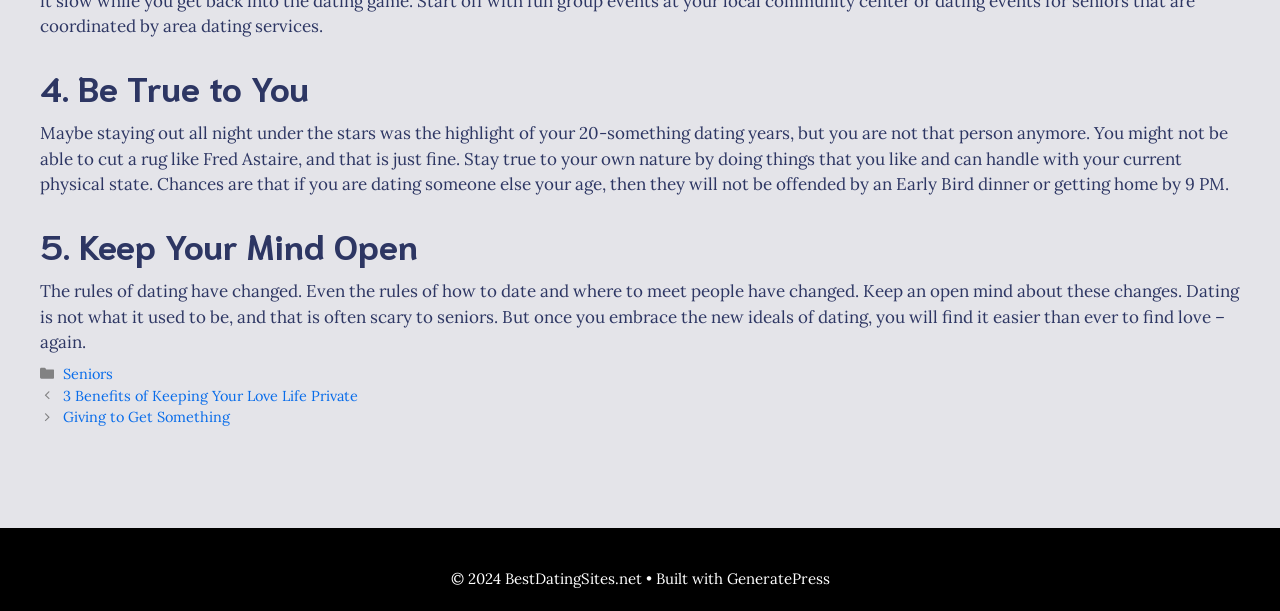What is the topic of the fourth heading?
Using the visual information, reply with a single word or short phrase.

Be True to You